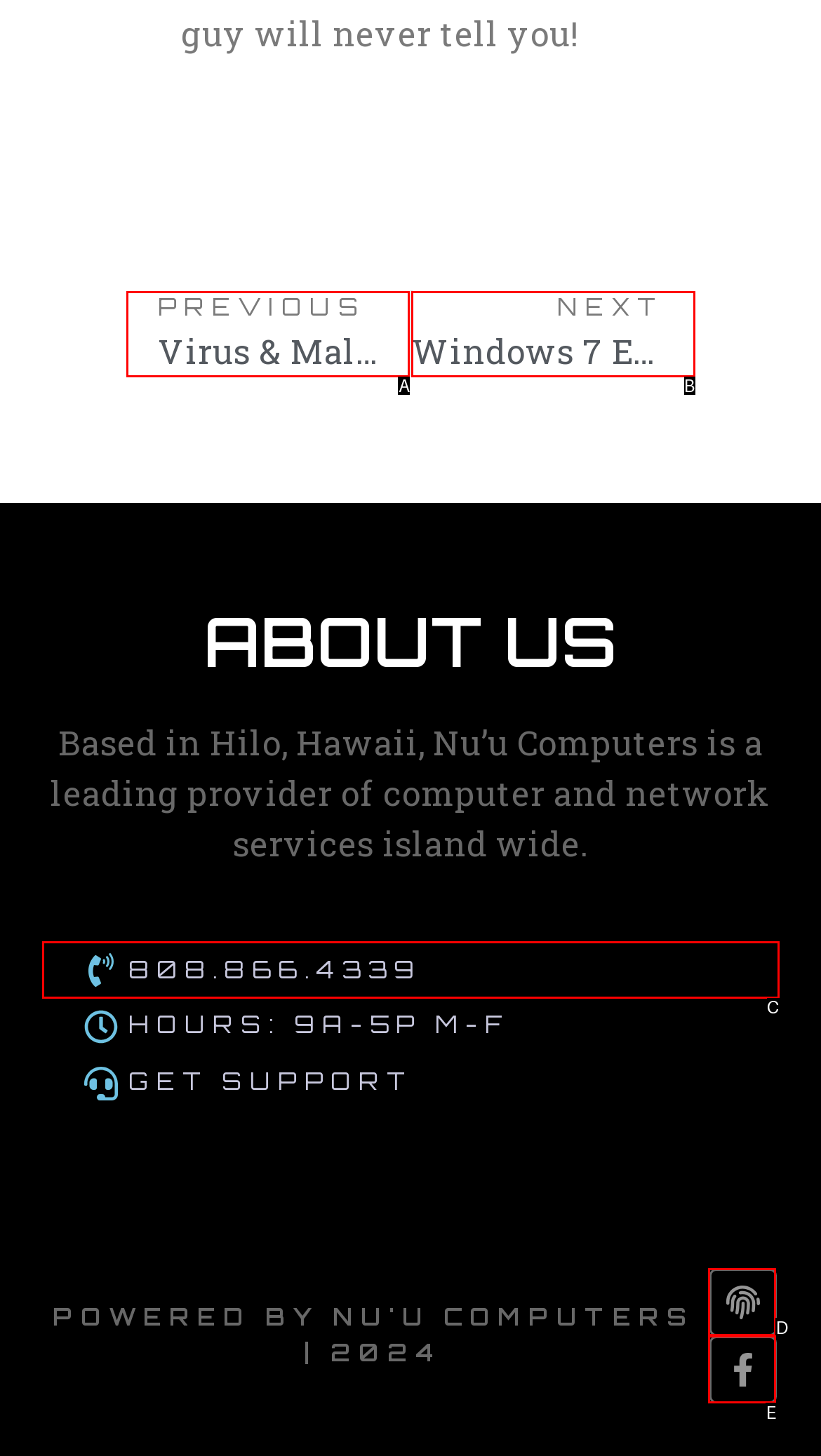Which HTML element among the options matches this description: PrevPreviousVirus & Malware? Answer with the letter representing your choice.

A